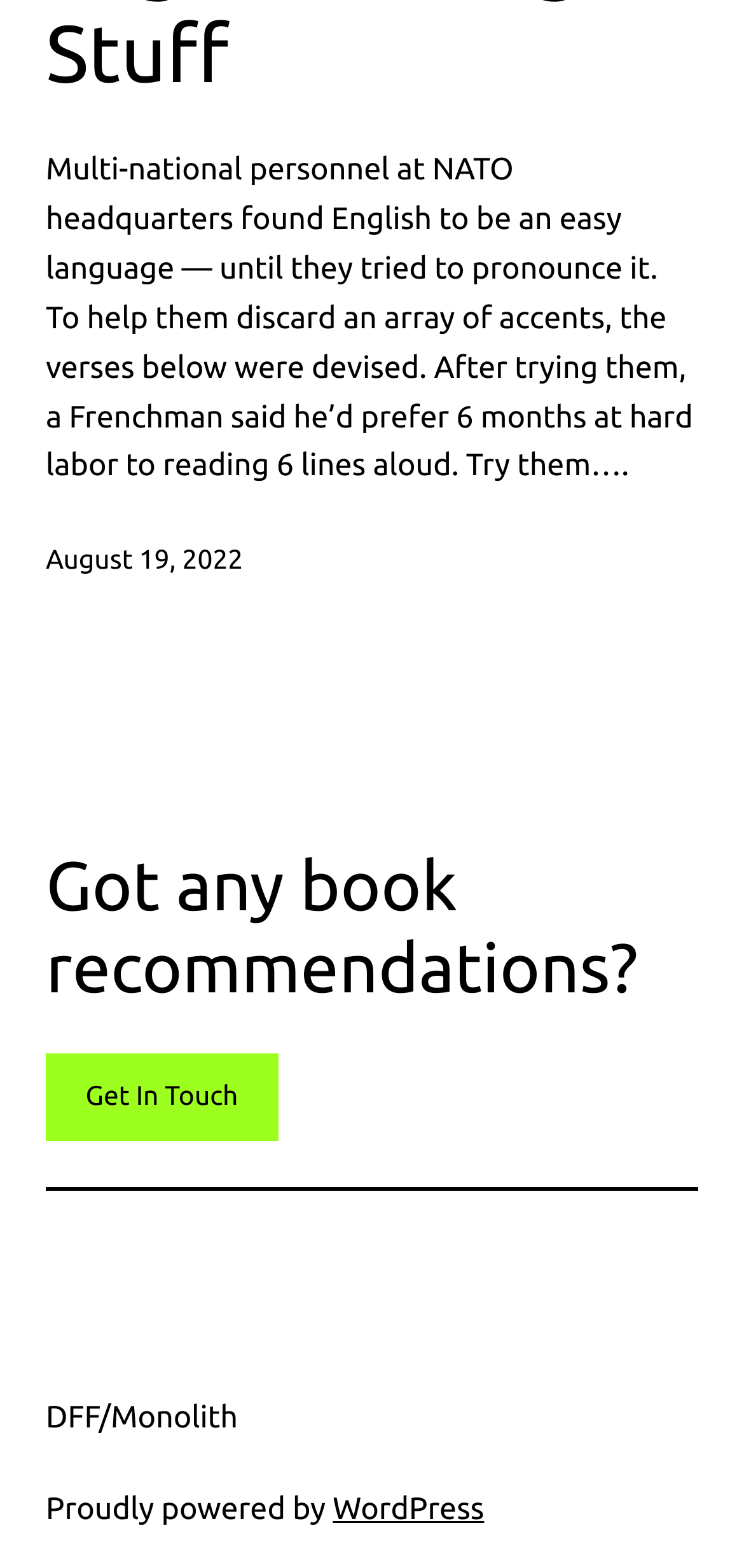Extract the bounding box coordinates for the described element: "DFF/Monolith". The coordinates should be represented as four float numbers between 0 and 1: [left, top, right, bottom].

[0.062, 0.894, 0.32, 0.916]